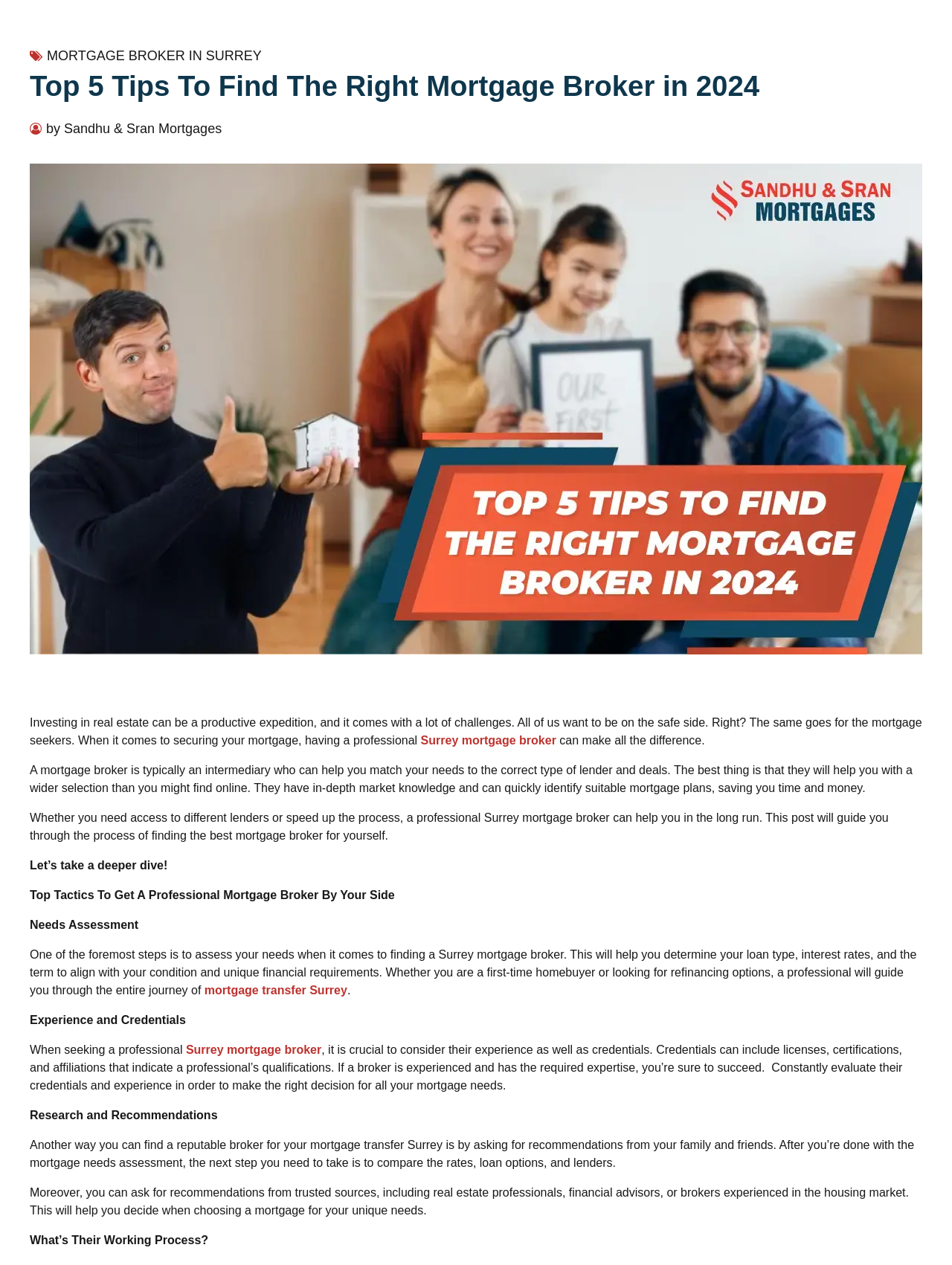Bounding box coordinates are to be given in the format (top-left x, top-left y, bottom-right x, bottom-right y). All values must be floating point numbers between 0 and 1. Provide the bounding box coordinate for the UI element described as: by Sandhu & Sran Mortgages

[0.048, 0.094, 0.233, 0.111]